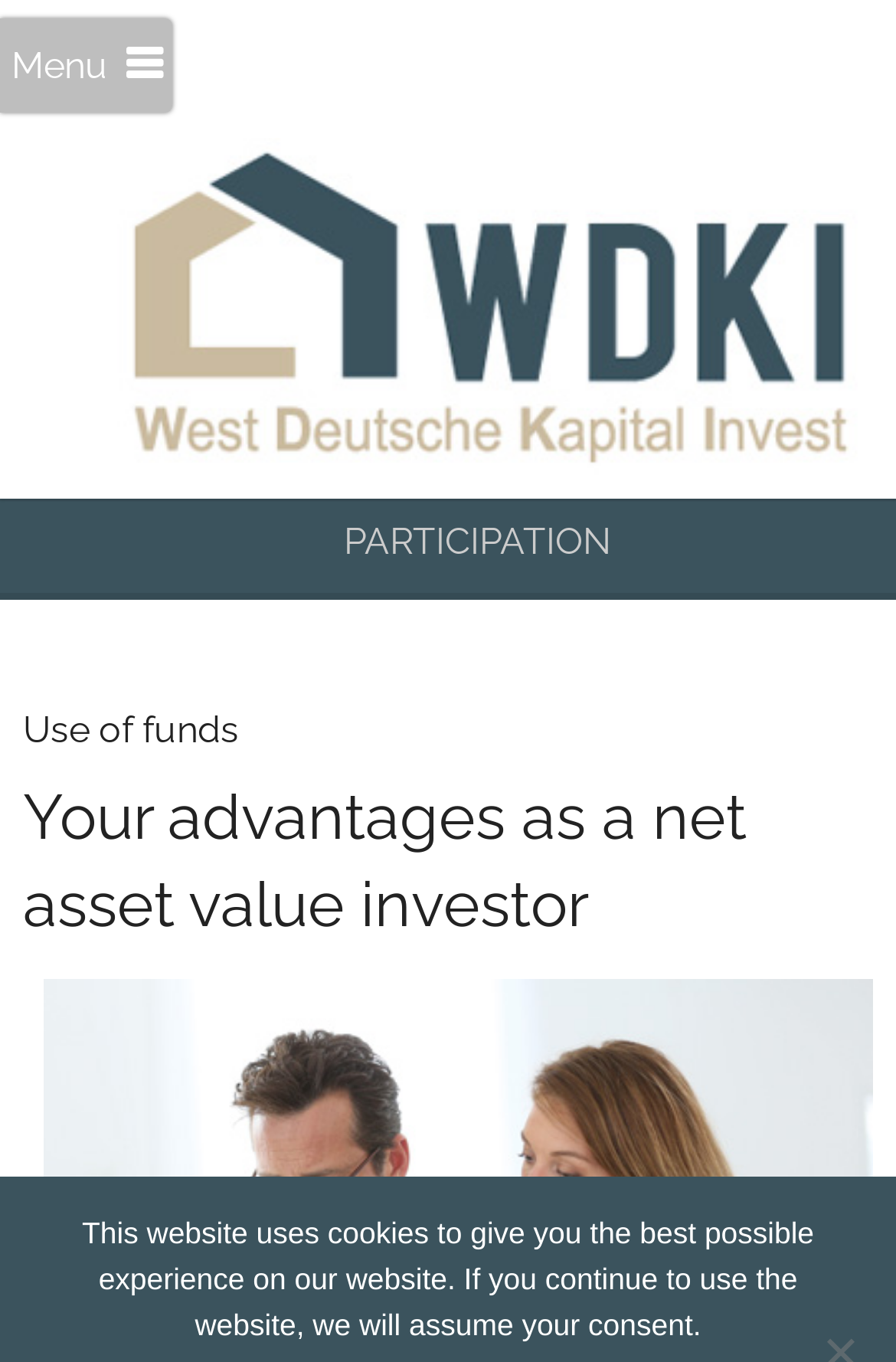Is there a warning or notification on the webpage?
Look at the screenshot and give a one-word or phrase answer.

Yes